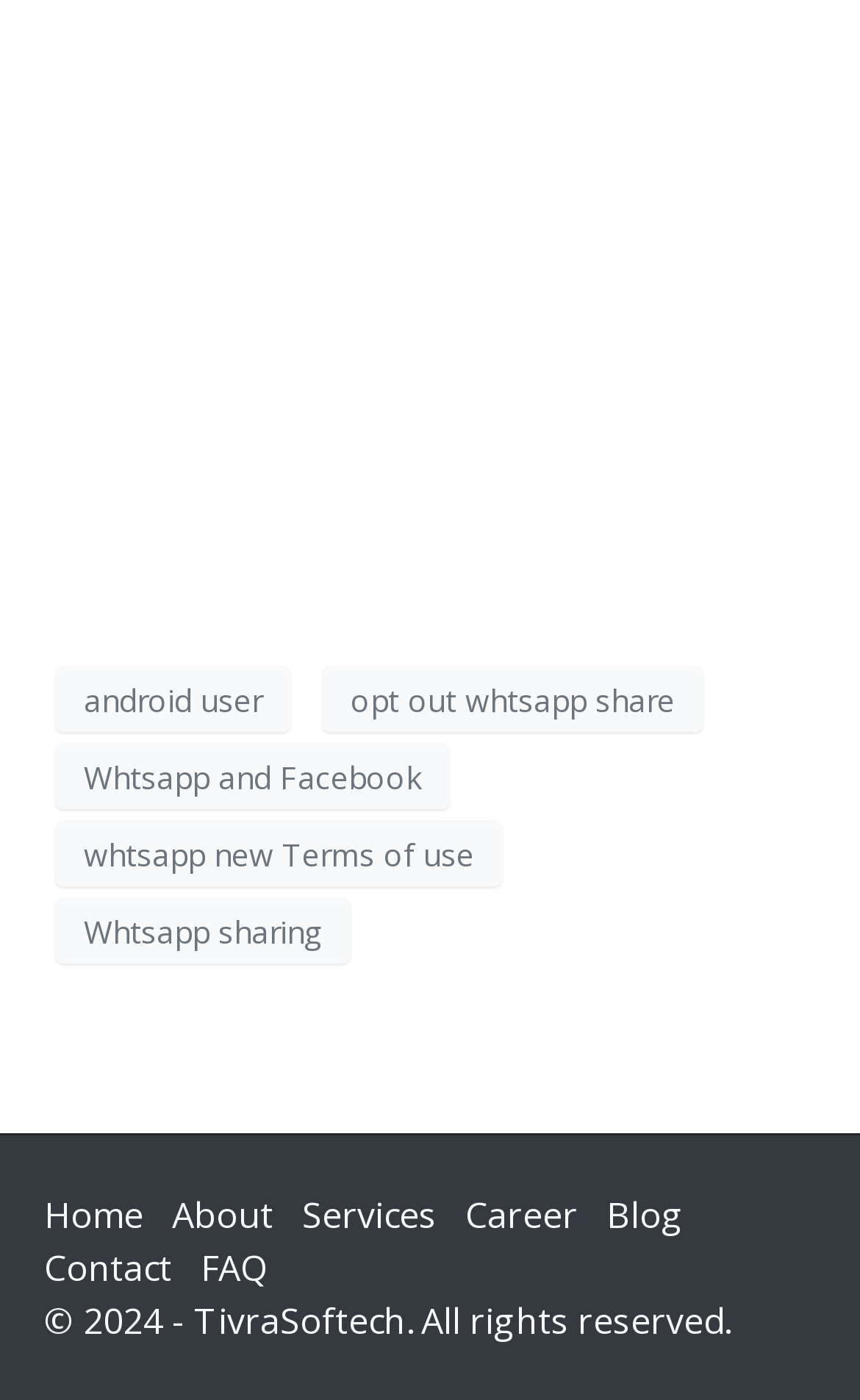How many sections are there in the main navigation?
Could you give a comprehensive explanation in response to this question?

I examined the main navigation links and found six distinct sections: 'Home', 'About', 'Services', 'Career', 'Blog', and 'Contact'.